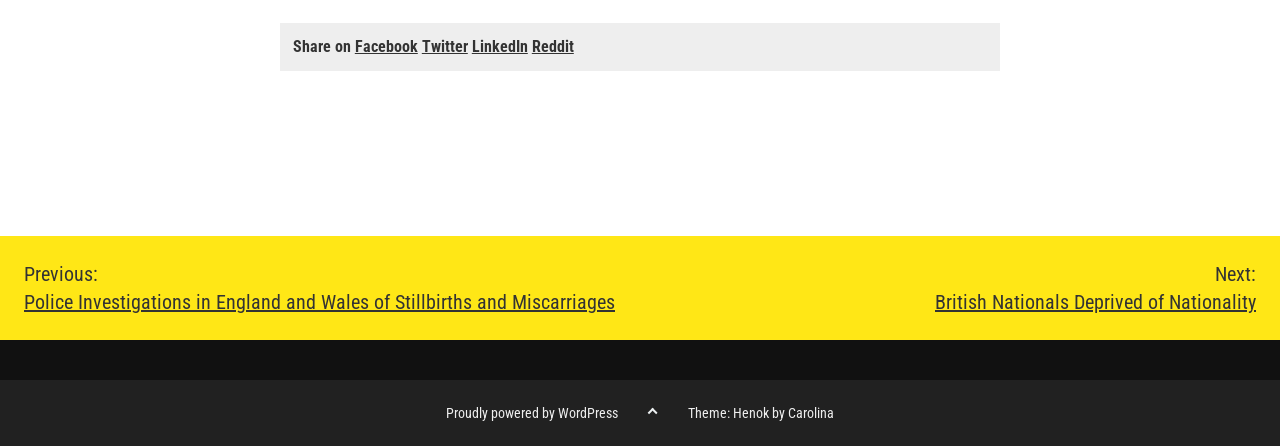Identify the bounding box coordinates of the specific part of the webpage to click to complete this instruction: "View next post".

[0.5, 0.583, 0.981, 0.704]